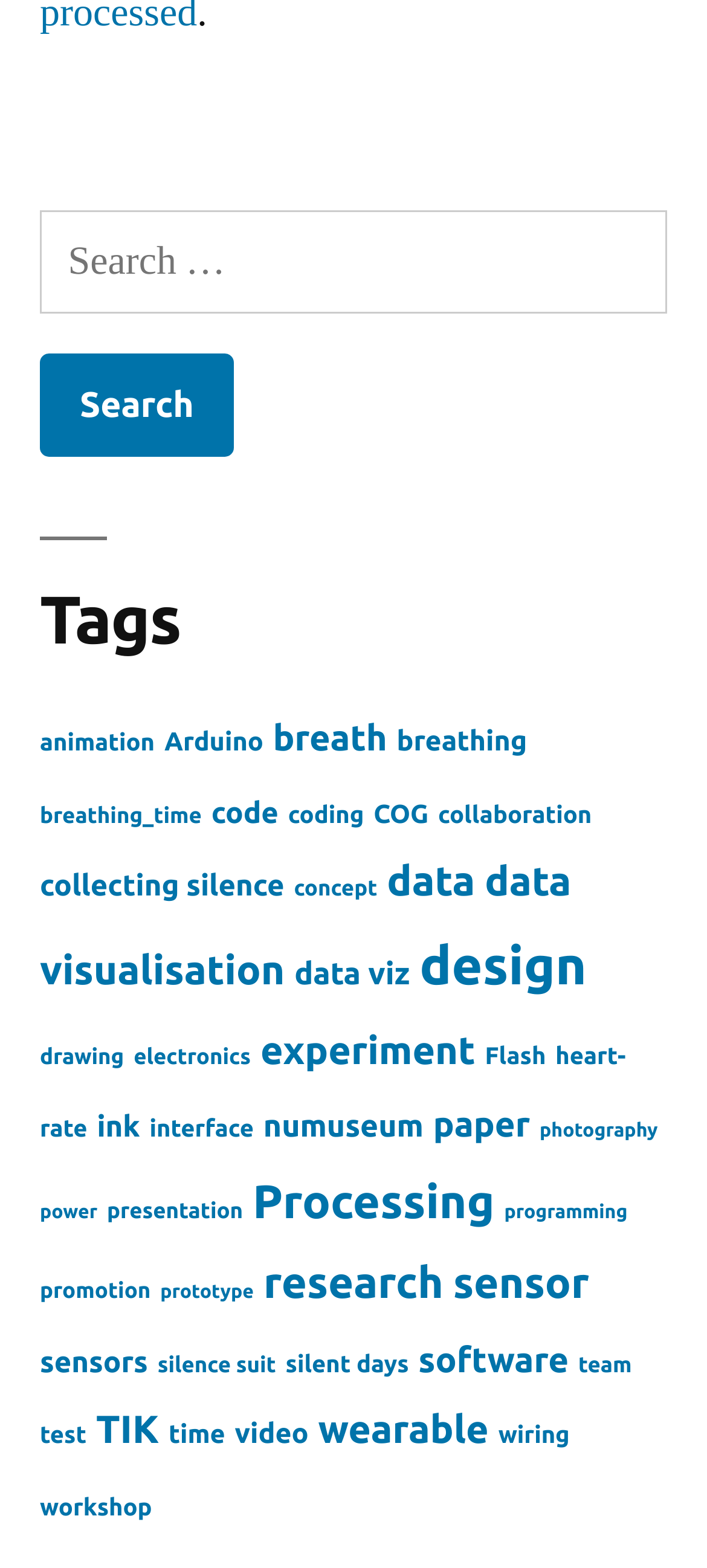Provide the bounding box coordinates of the section that needs to be clicked to accomplish the following instruction: "Search for something."

[0.056, 0.134, 0.944, 0.292]